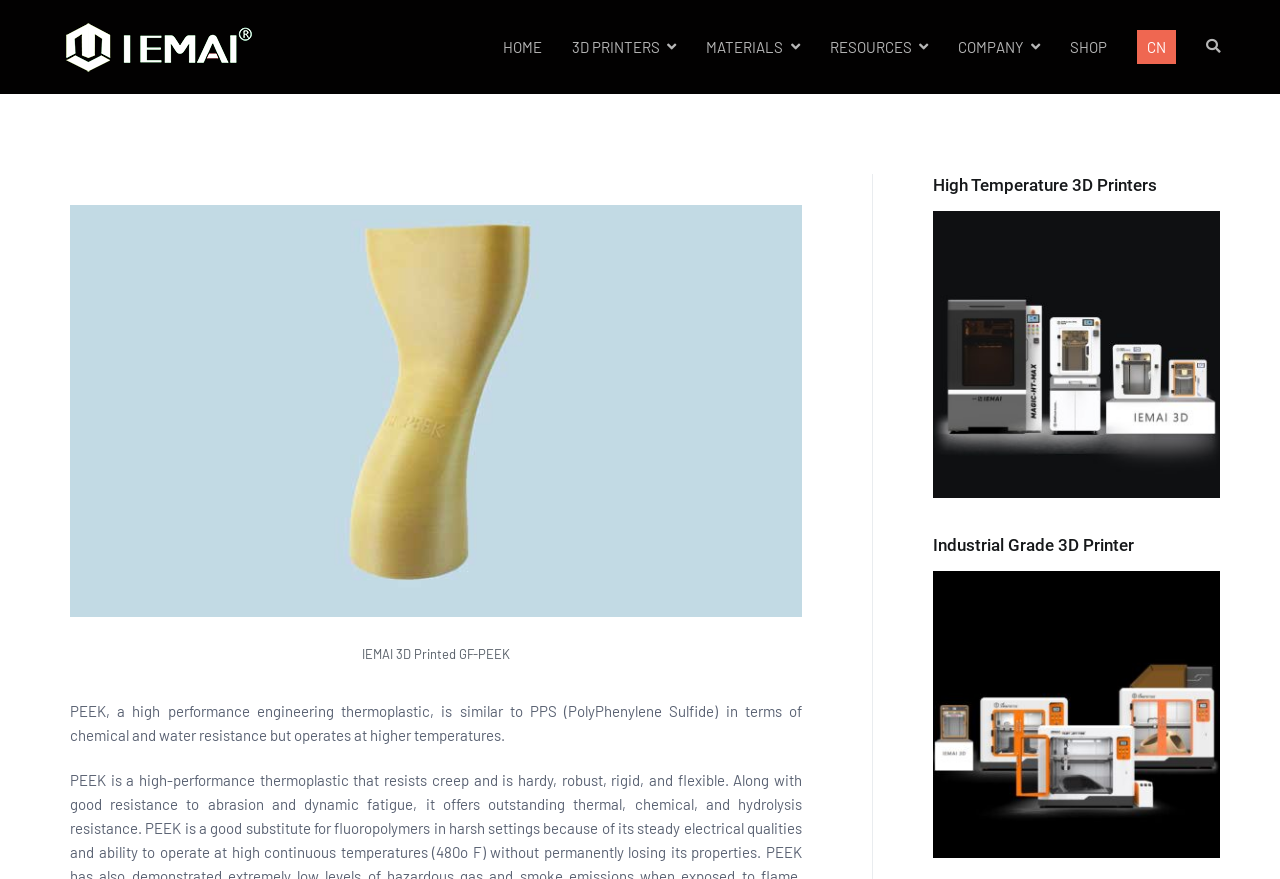Identify the bounding box for the UI element described as: "ULTRA HIGH PERFORMANCE". The coordinates should be four float numbers between 0 and 1, i.e., [left, top, right, bottom].

[0.739, 0.068, 0.925, 0.13]